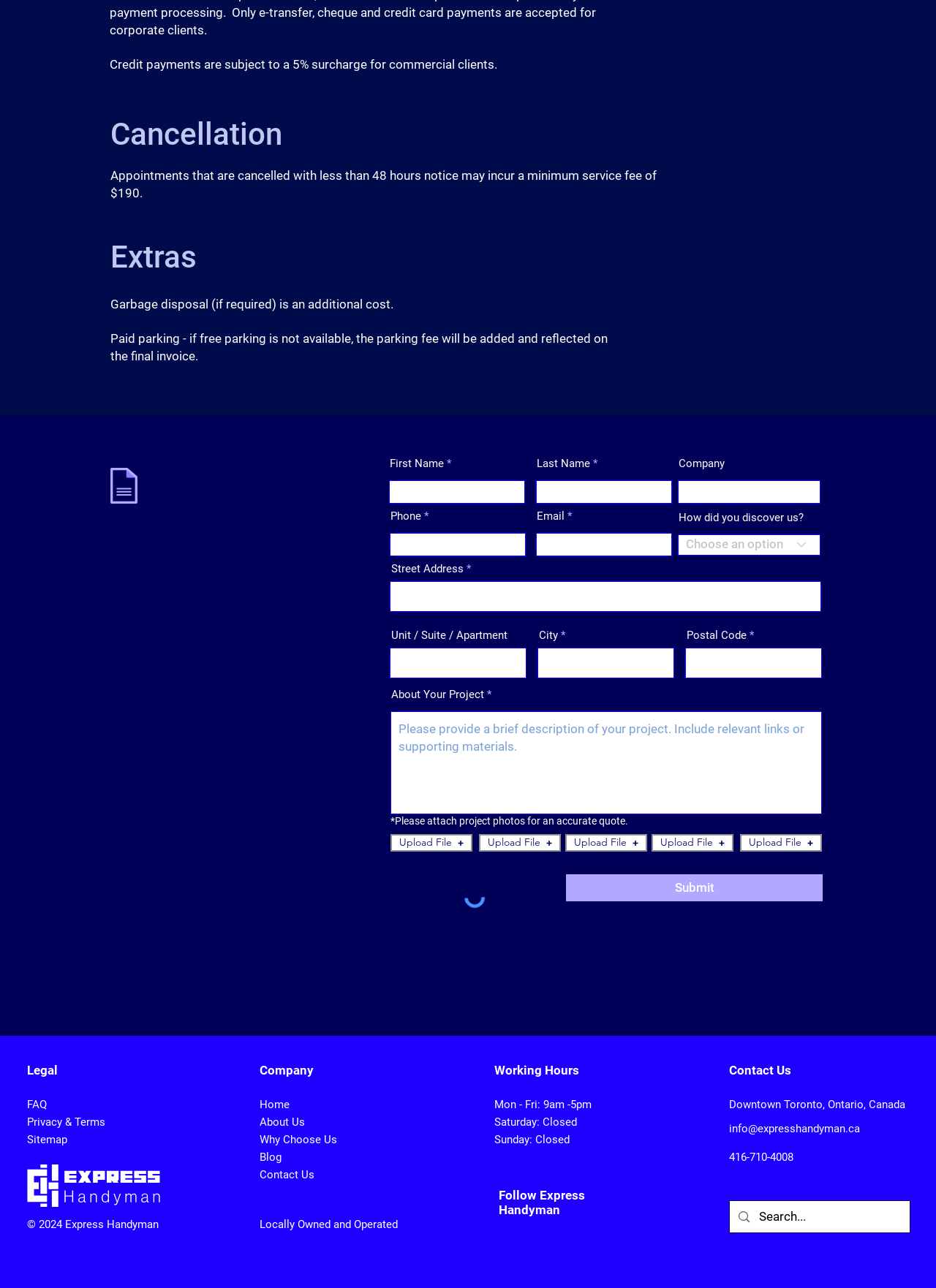Specify the bounding box coordinates of the area that needs to be clicked to achieve the following instruction: "Click the search button".

None